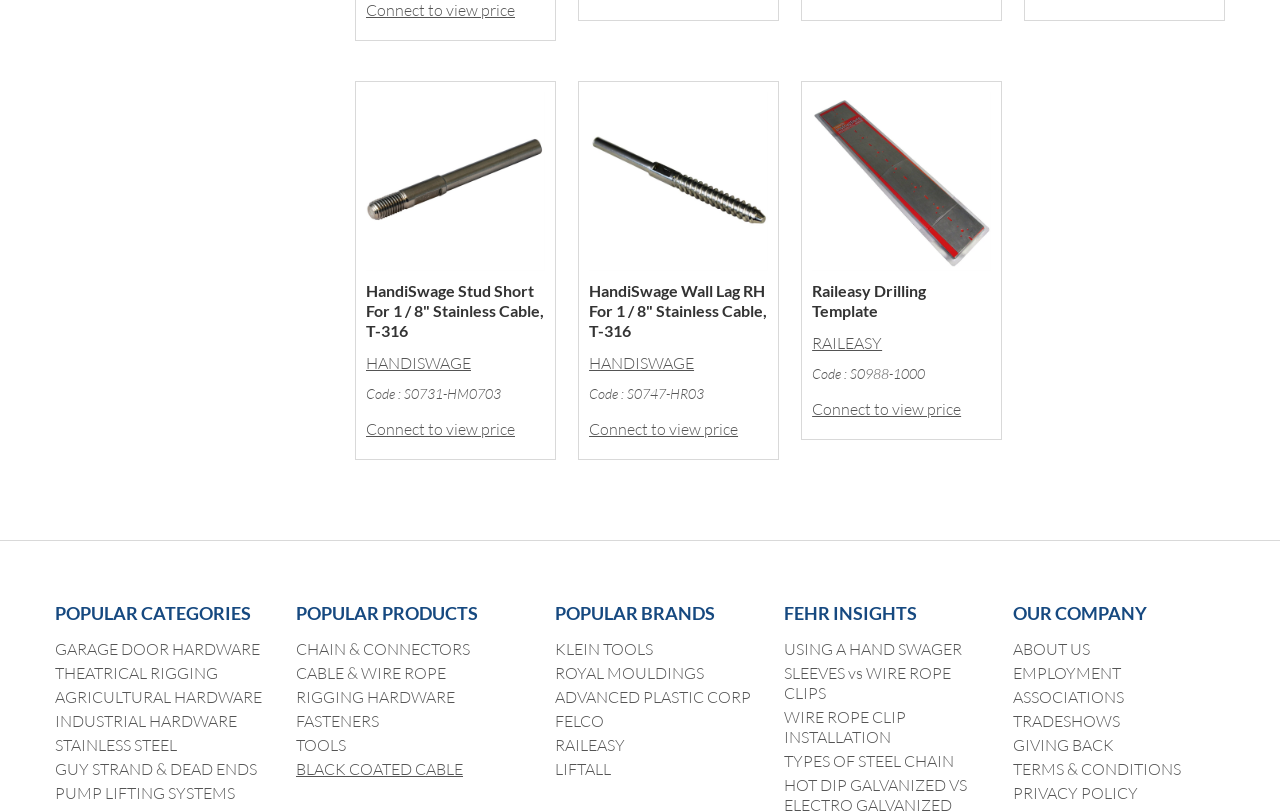Use a single word or phrase to answer the question: 
How many product categories are there?

5